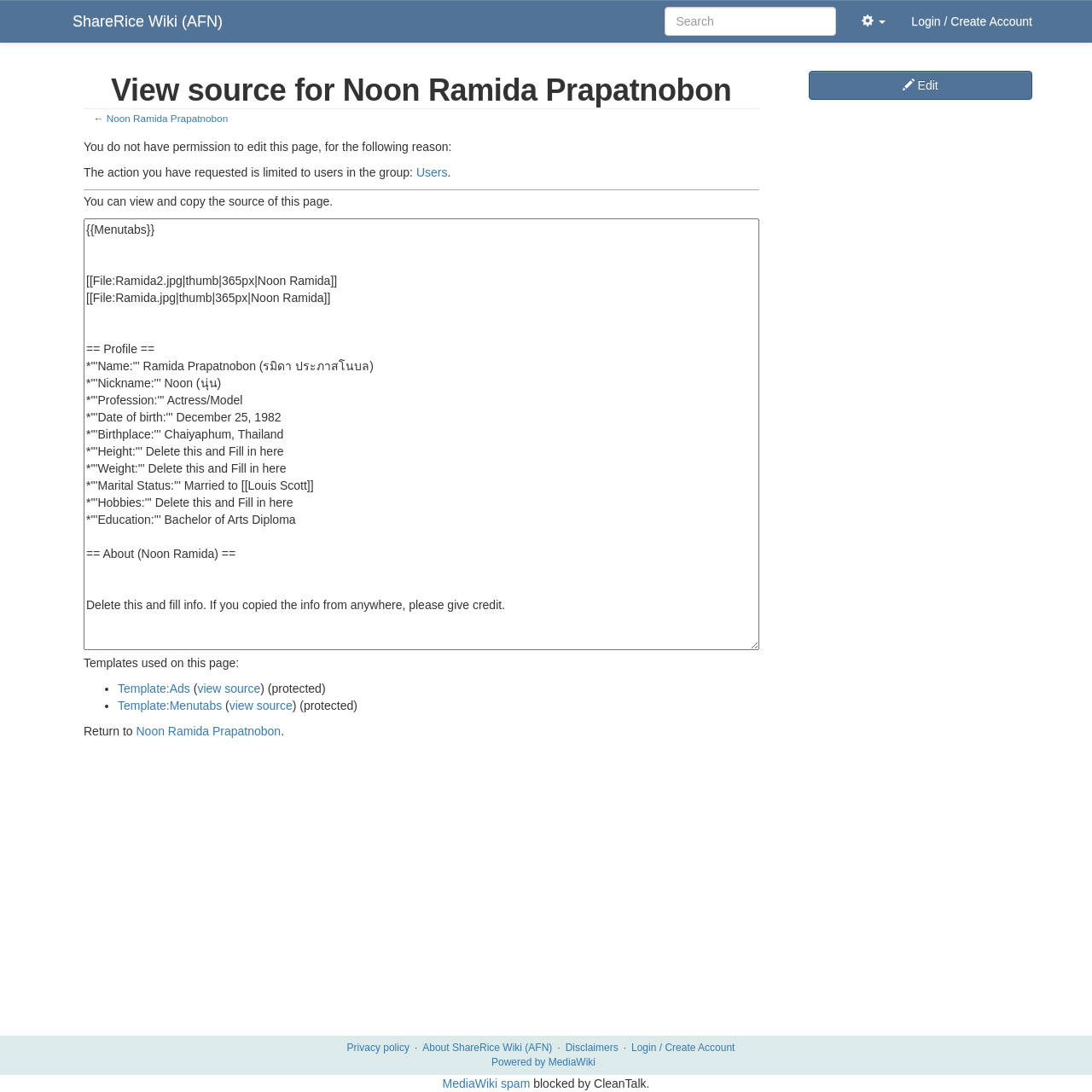Detail the various sections and features of the webpage.

This webpage is about Noon Ramida Prapatnobon on ShareRice Wiki (AFN). At the top, there are three links: "ShareRice Wiki (AFN)" on the left, a search box in the middle, and "Login / Create Account" on the right. Below the search box, there is a small icon.

The main content area is divided into two sections. The top section has a heading "View source for Noon Ramida Prapatnobon" and a link to go back to the previous page. Below the heading, there is a message indicating that the user does not have permission to edit the page, followed by a reason and a link to the "Users" group.

The bottom section of the main content area has a text box that takes up most of the width, with a label above it indicating that the user can view and copy the source of the page. Below the text box, there is a list of templates used on the page, including "Template:Ads" and "Template:Menutabs", each with a "view source" link. There is also a "Return to" link to go back to the original page.

On the right side of the page, there is an "Edit" link and an advertisement iframe. At the very bottom of the page, there are links to "Privacy policy", "About ShareRice Wiki (AFN)", "Disclaimers", and "Login / Create Account", as well as a "Powered by MediaWiki" link. There is also a message indicating that "MediaWiki spam" is blocked by CleanTalk.